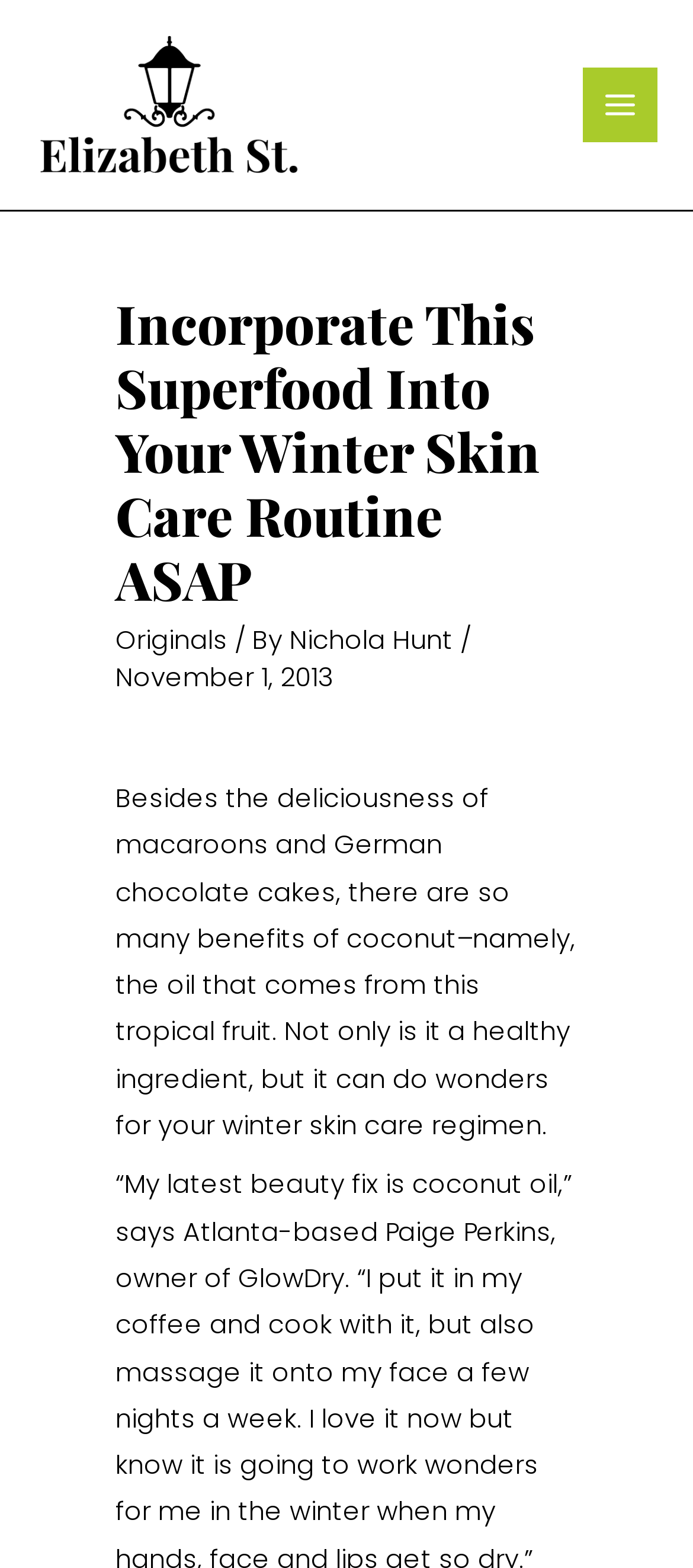Given the content of the image, can you provide a detailed answer to the question?
What type of content is this webpage?

I determined that this webpage is an article by looking at the structure of the content, which includes a header, author, date, and a main body of text.